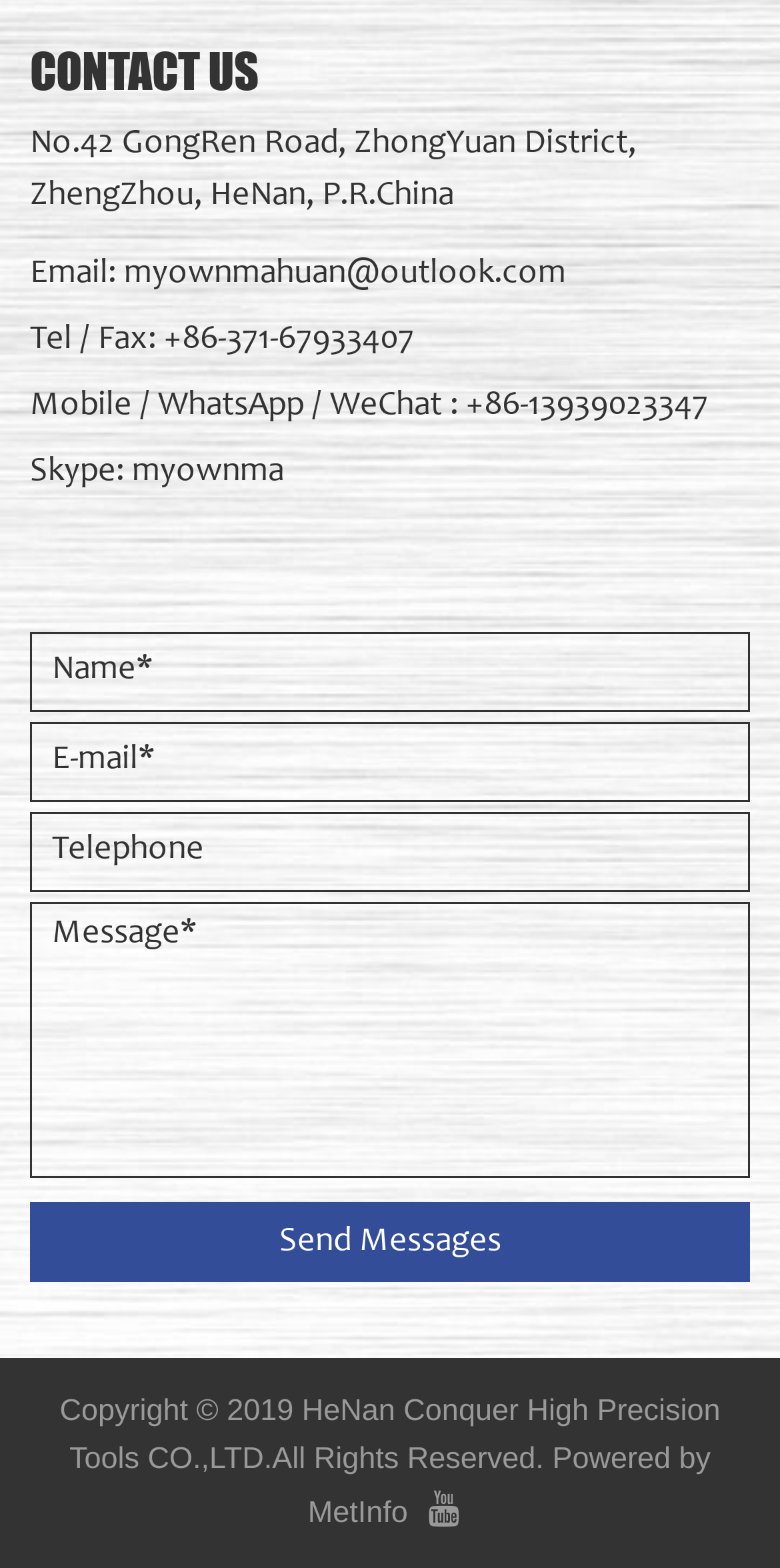Carefully examine the image and provide an in-depth answer to the question: What is the company's copyright year?

The company's copyright year can be found in the static text element located at the bottom of the page, which reads 'Copyright © 2019 HeNan Conquer High Precision Tools CO.,LTD.All Rights Reserved'.